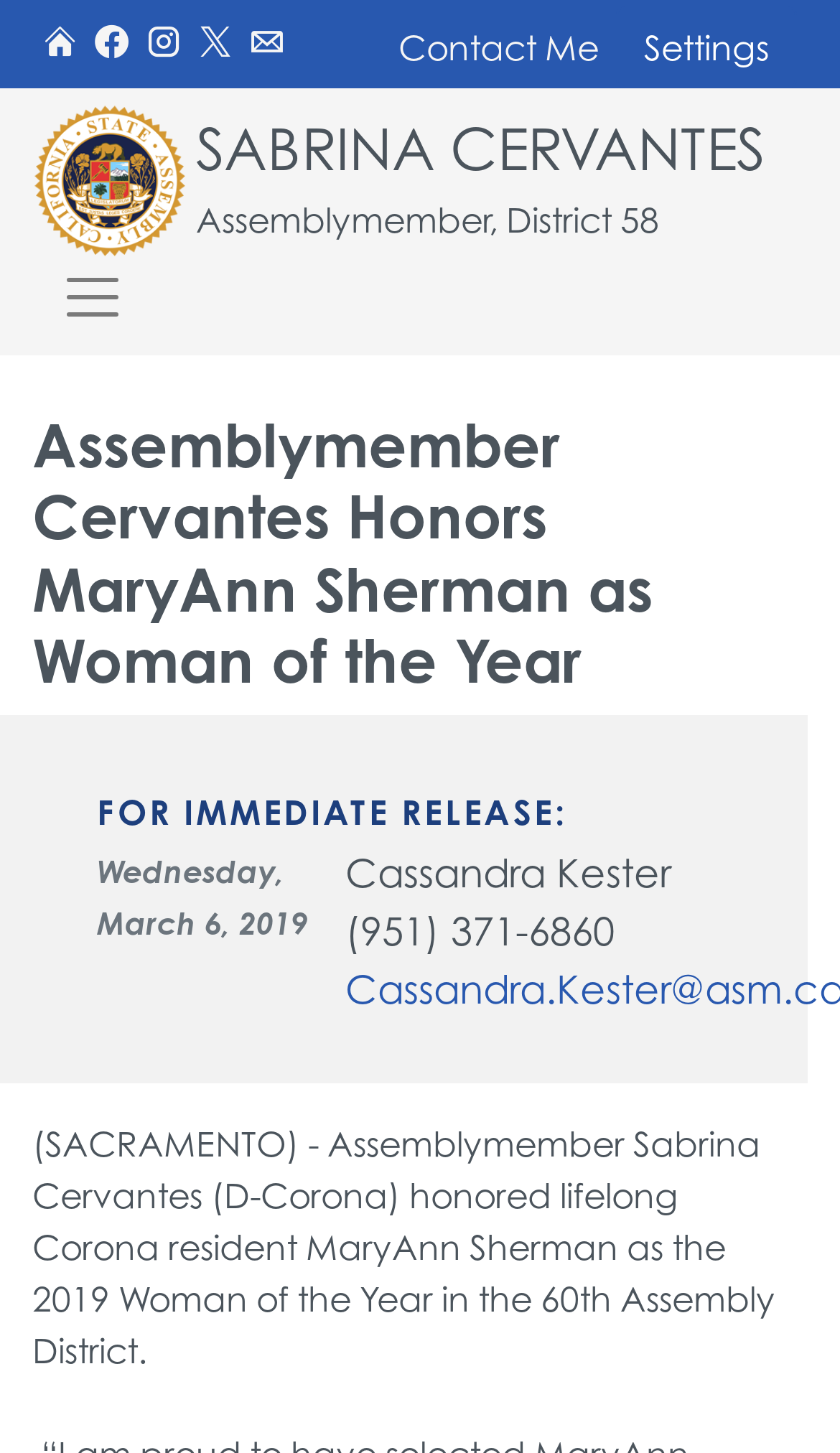Can you locate the main headline on this webpage and provide its text content?

Assemblymember Cervantes Honors MaryAnn Sherman as Woman of the Year